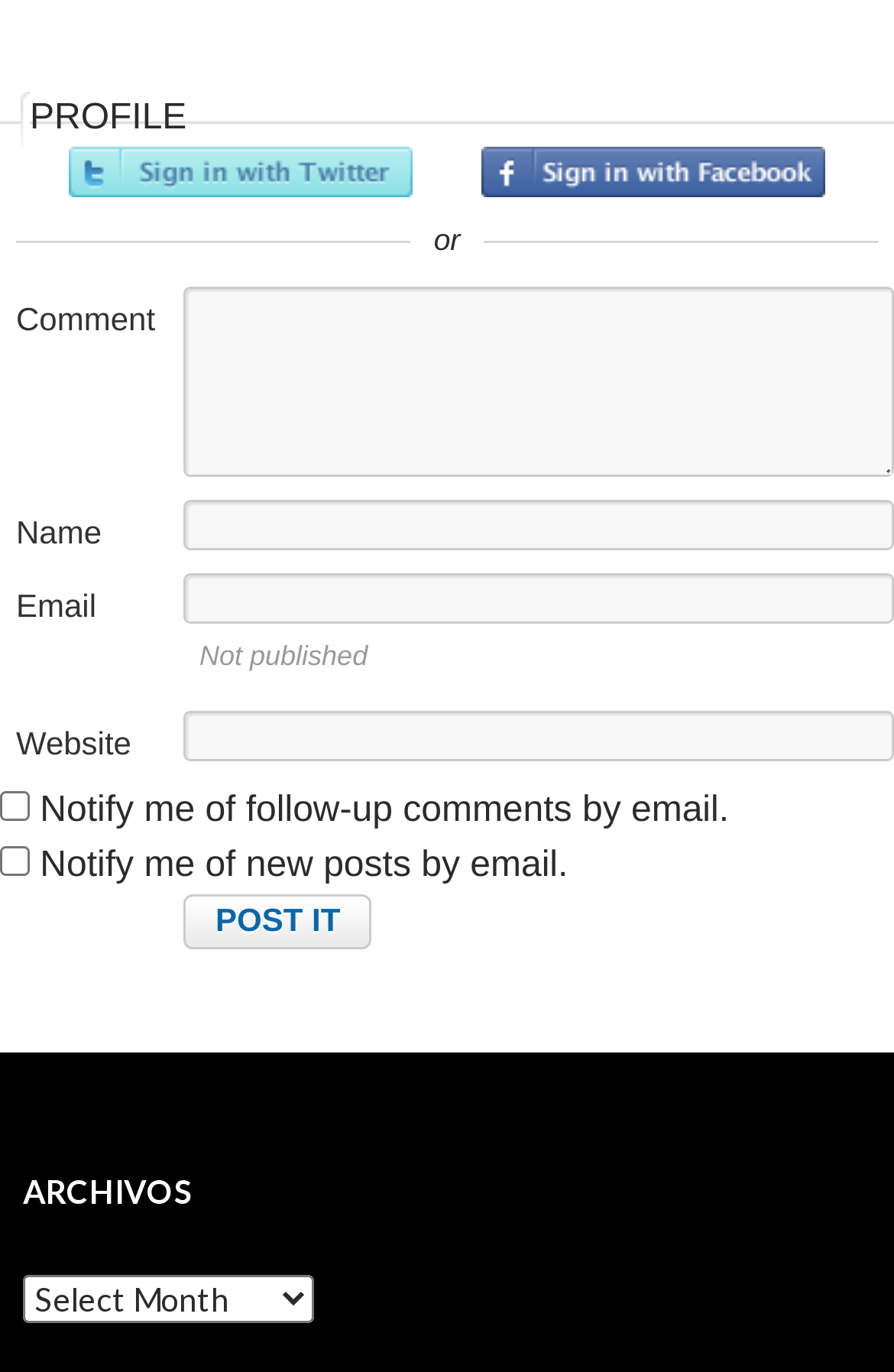Identify the bounding box coordinates of the clickable region necessary to fulfill the following instruction: "Sign in with Twitter". The bounding box coordinates should be four float numbers between 0 and 1, i.e., [left, top, right, bottom].

[0.077, 0.108, 0.462, 0.144]